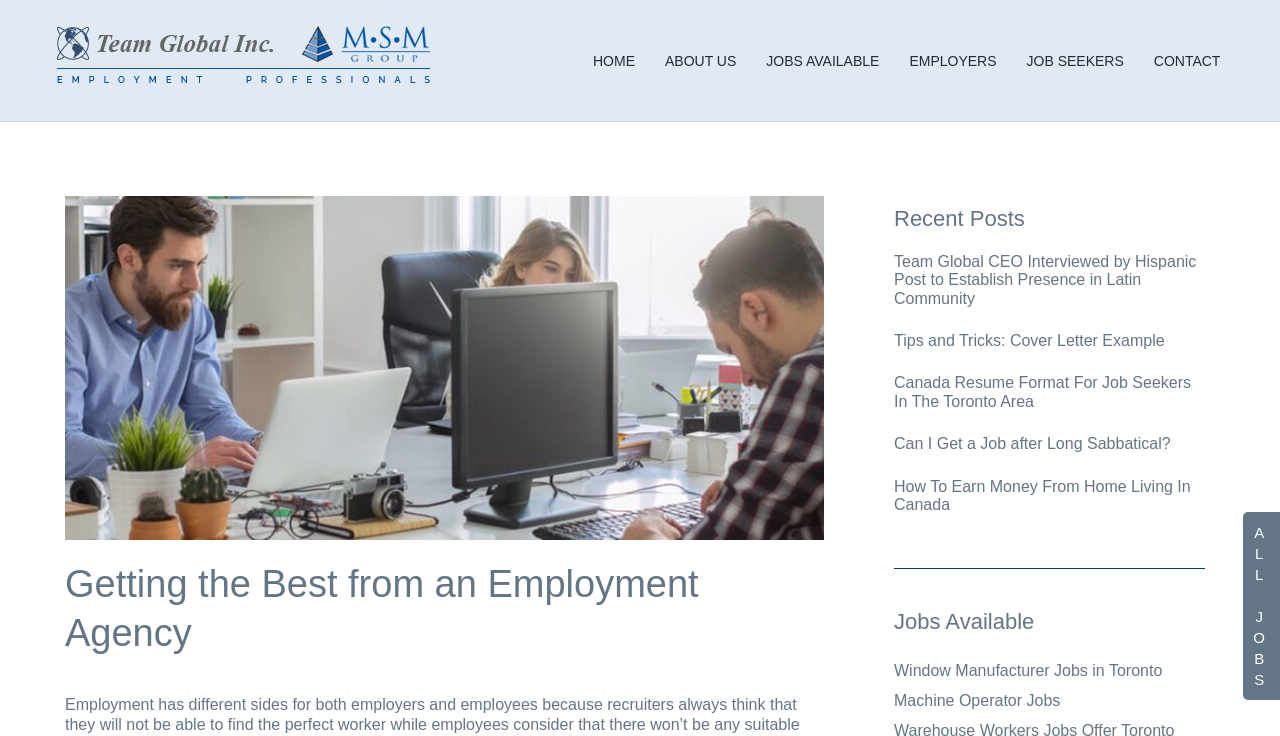Can you determine the bounding box coordinates of the area that needs to be clicked to fulfill the following instruction: "Explore Window Manufacturer Jobs in Toronto"?

[0.698, 0.891, 0.941, 0.932]